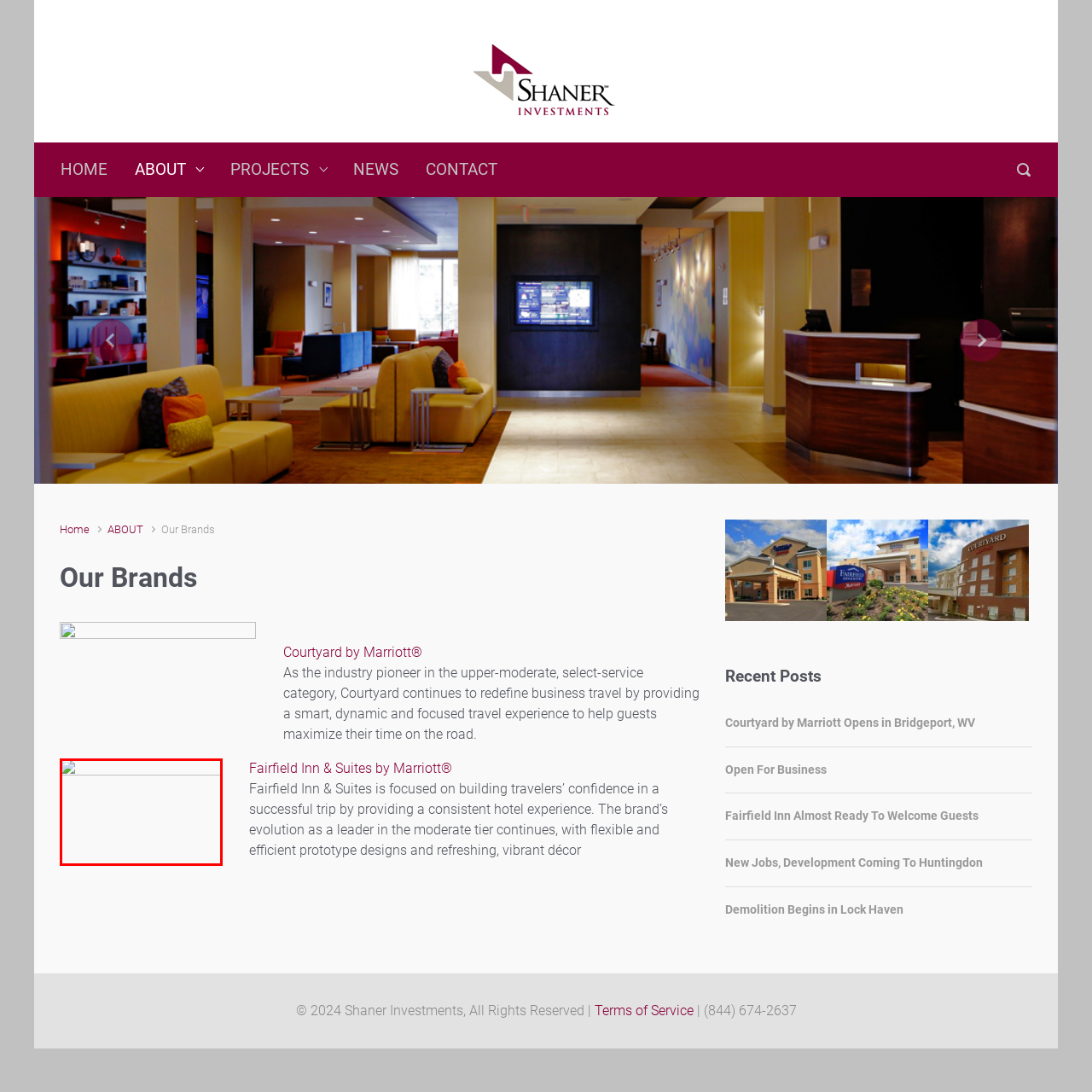Explain the image in the red bounding box with extensive details.

The image features a small graphic and is positioned within the context of Shaner Investments' branding section. It accompanies a description that emphasizes the brand identity of "Fairfield Inn & Suites by Marriott®". This brand focuses on offering a consistent and reassuring hotel experience for travelers, aiming to boost their confidence in their trips. The accompanying text highlights the brand's ongoing evolution as a leader in the moderate hotel tier, showcasing innovative design and vibrant decor. This reflects Fairfield Inn's commitment to creating inviting spaces that offer flexibility and efficiency for guests seeking a dependable lodging experience.